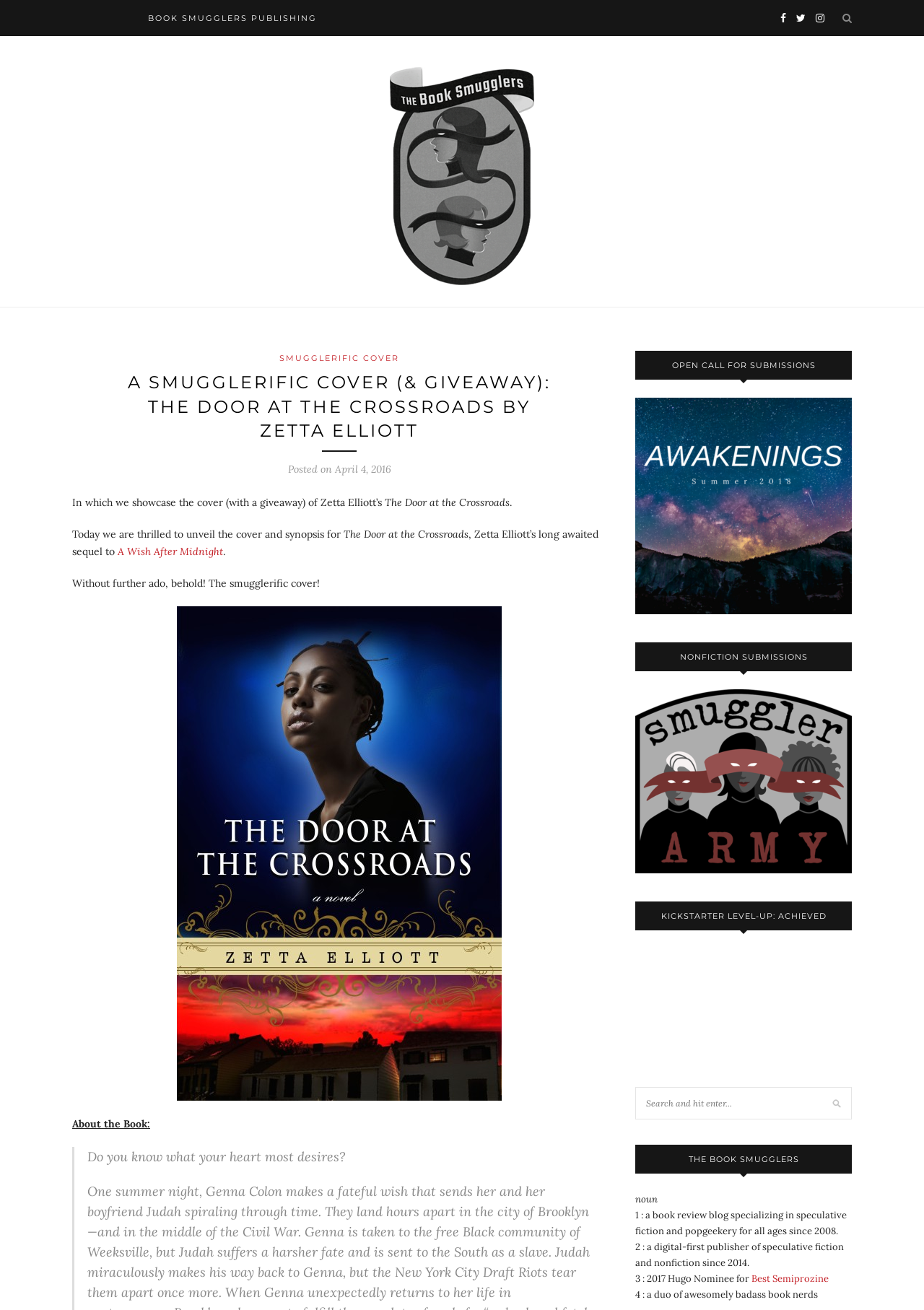Please identify the bounding box coordinates of the region to click in order to complete the given instruction: "Click the link to The Book Smugglers". The coordinates should be four float numbers between 0 and 1, i.e., [left, top, right, bottom].

[0.422, 0.125, 0.578, 0.135]